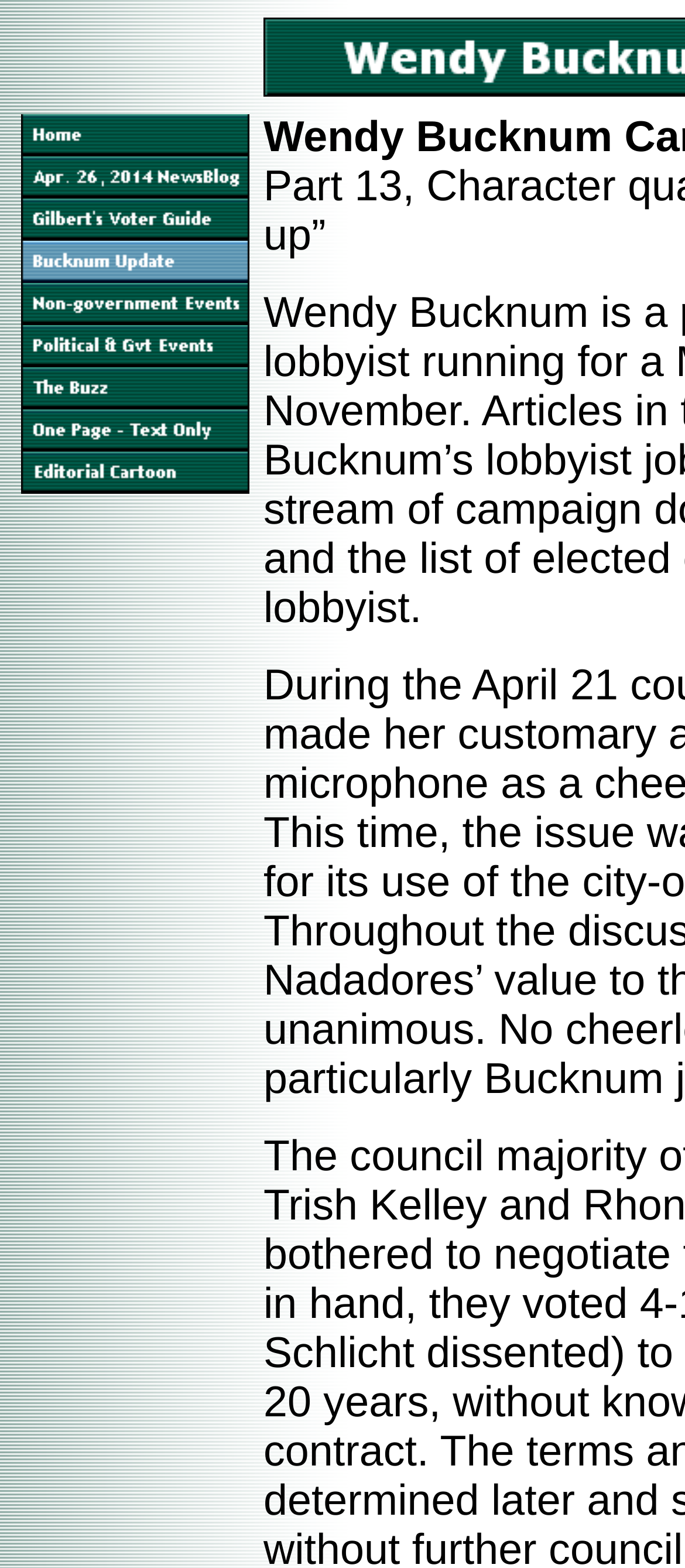Indicate the bounding box coordinates of the element that needs to be clicked to satisfy the following instruction: "Check post published on 24 April 2024". The coordinates should be four float numbers between 0 and 1, i.e., [left, top, right, bottom].

None